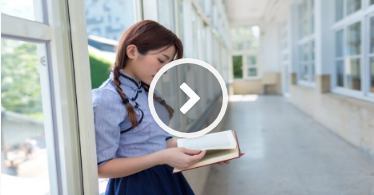Create a detailed narrative of what is happening in the image.

The image captures a young woman engaged in reading a book, set against a backdrop of spacious, airy corridors adorned with large windows that invite natural light. Her thoughtful expression reflects deep concentration, showcasing her passion for reading. She is dressed in a stylish, light blue shirt paired with a dark skirt, and her long hair is elegantly styled in braids. The ambient atmosphere suggests a serene environment, conducive to study and reflection. In the foreground, a play button is featured, implying that this image might be part of a video or interactive content related to books or reading.